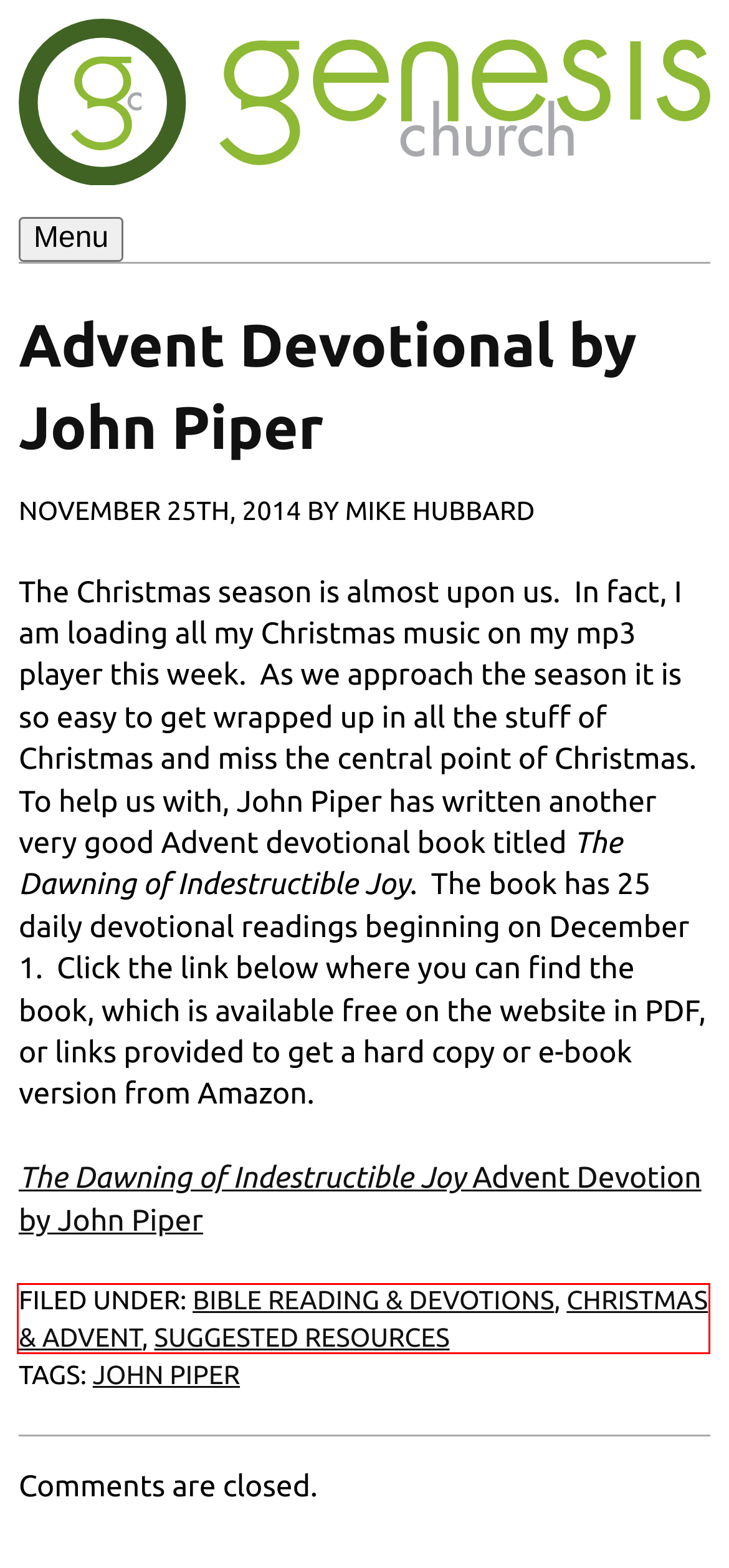Evaluate the webpage screenshot and identify the element within the red bounding box. Select the webpage description that best fits the new webpage after clicking the highlighted element. Here are the candidates:
A. The Great Commission - Genesis Church Blog
B. The Dawning of Indestructible Joy | Desiring God
C. Suggested Resources - Genesis Church Blog
D. Bible reading & devotions - Genesis Church Blog
E. Christmas & Advent - Genesis Church Blog
F. Church and Culture - Genesis Church Blog
G. Art - Genesis Church Blog
H. John Piper - Genesis Church Blog

E